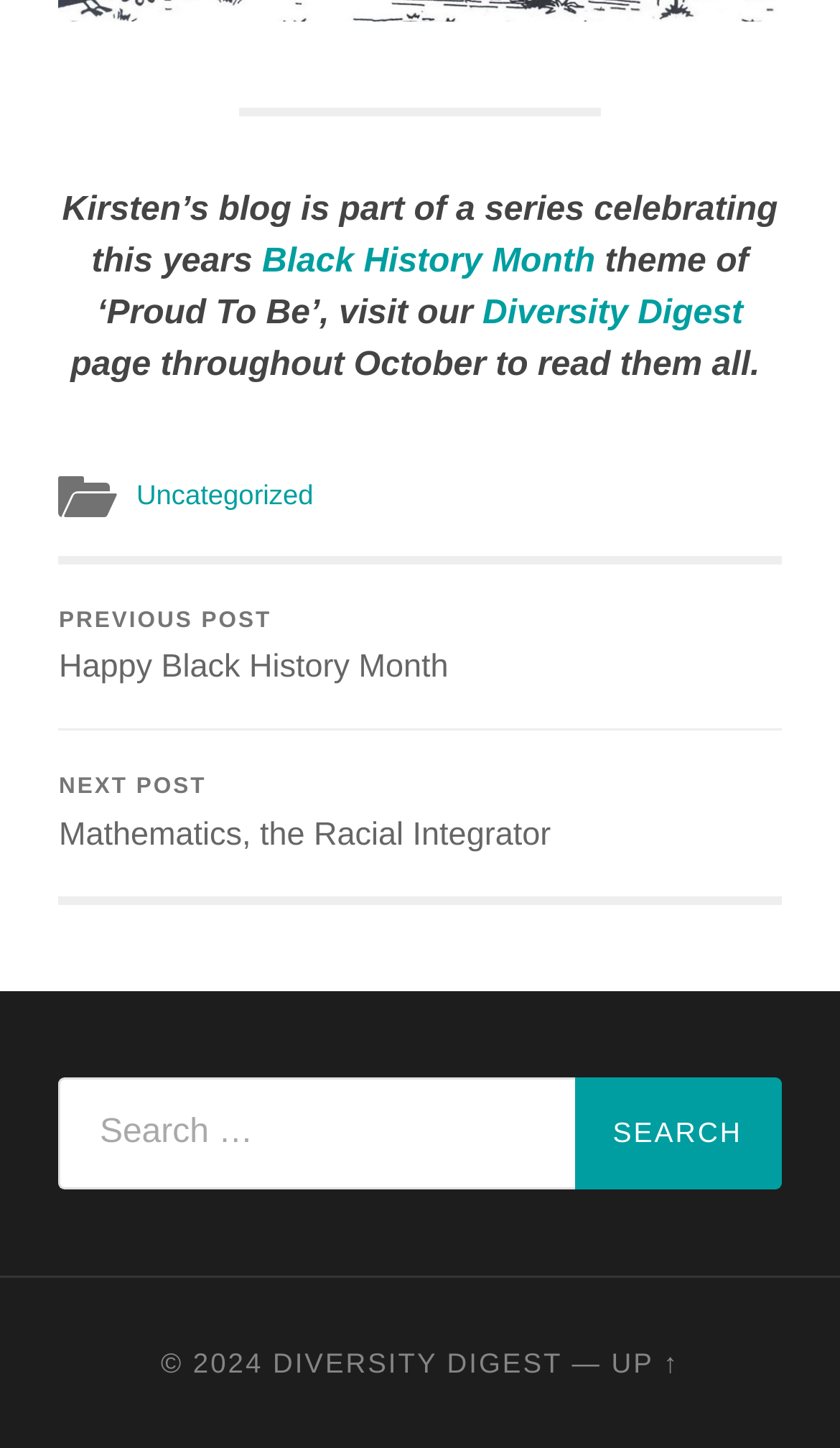Please predict the bounding box coordinates (top-left x, top-left y, bottom-right x, bottom-right y) for the UI element in the screenshot that fits the description: Black History Month

[0.301, 0.169, 0.709, 0.194]